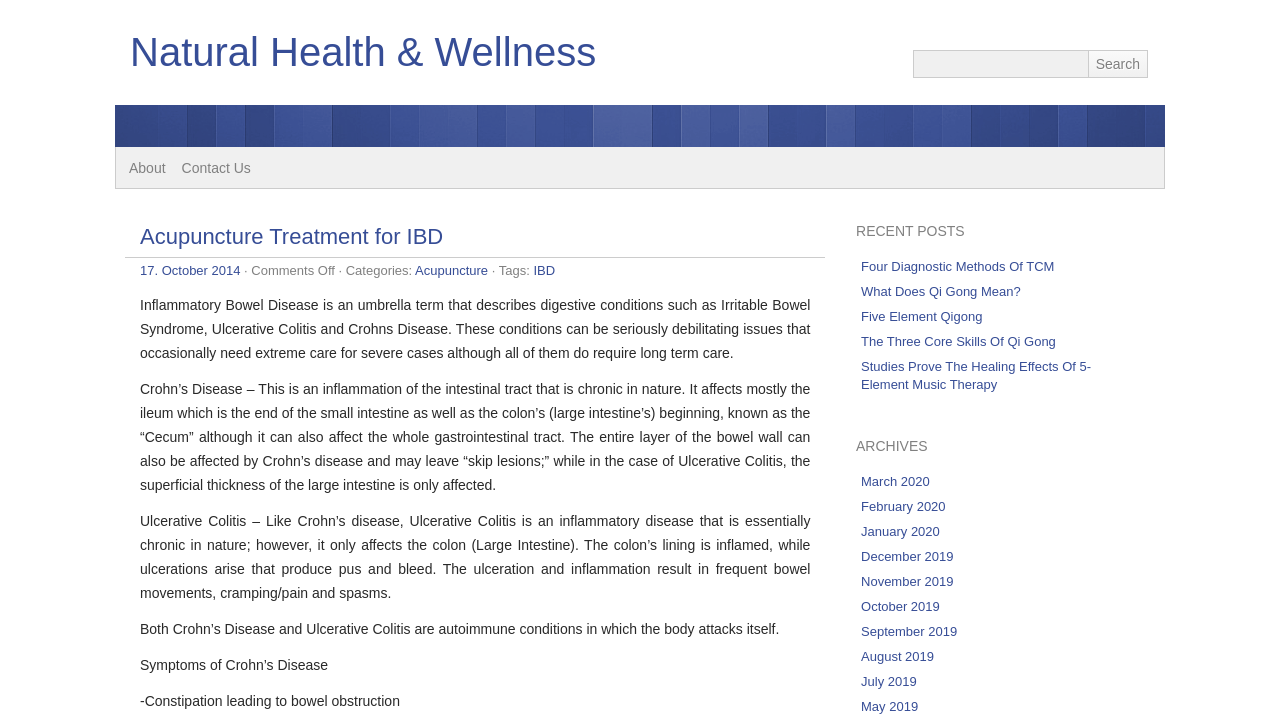Please find the bounding box coordinates of the element that you should click to achieve the following instruction: "View archives from March 2020". The coordinates should be presented as four float numbers between 0 and 1: [left, top, right, bottom].

[0.673, 0.654, 0.726, 0.674]